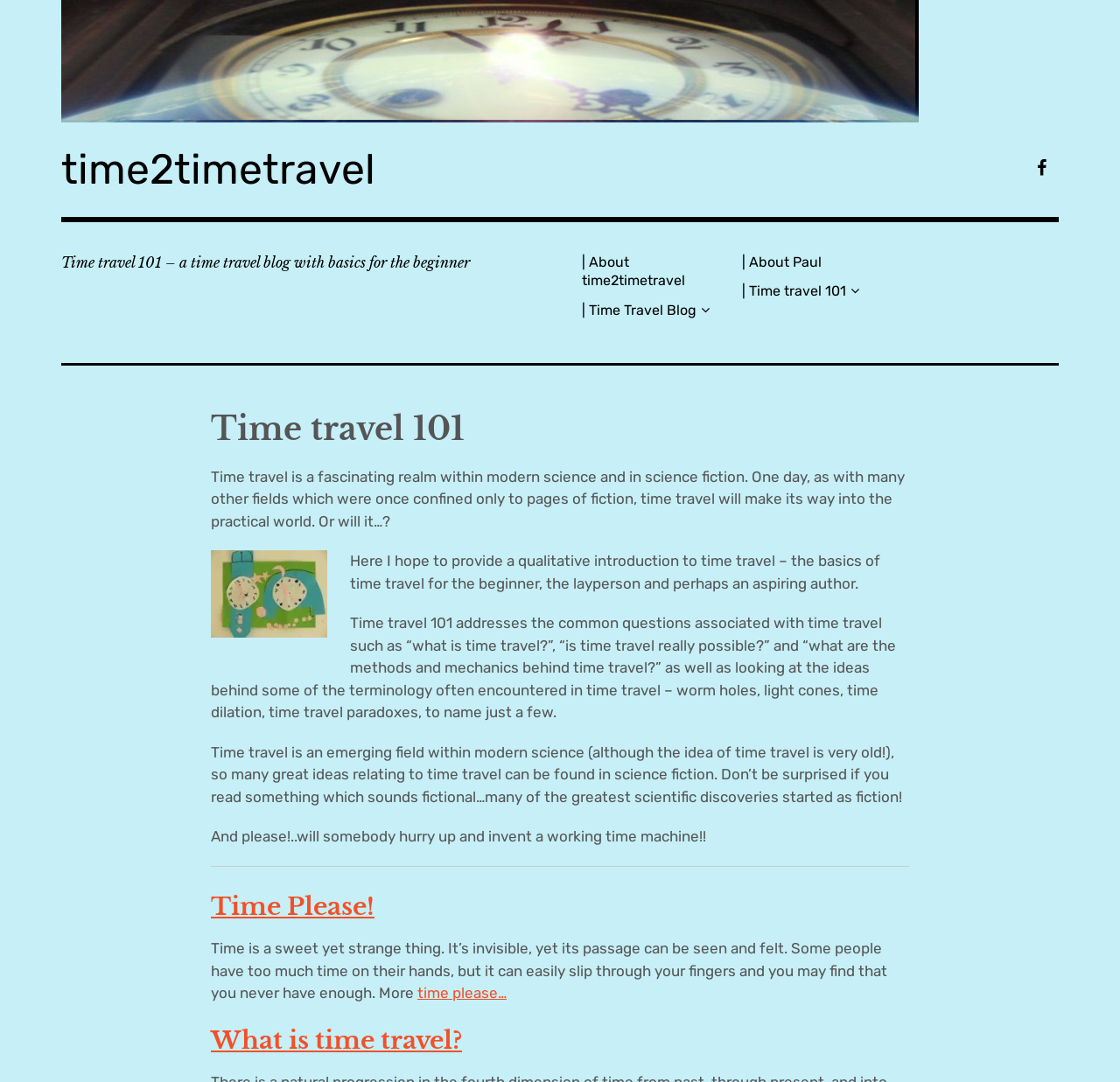Locate the bounding box of the UI element defined by this description: "Disclaimer". The coordinates should be given as four float numbers between 0 and 1, formatted as [left, top, right, bottom].

None